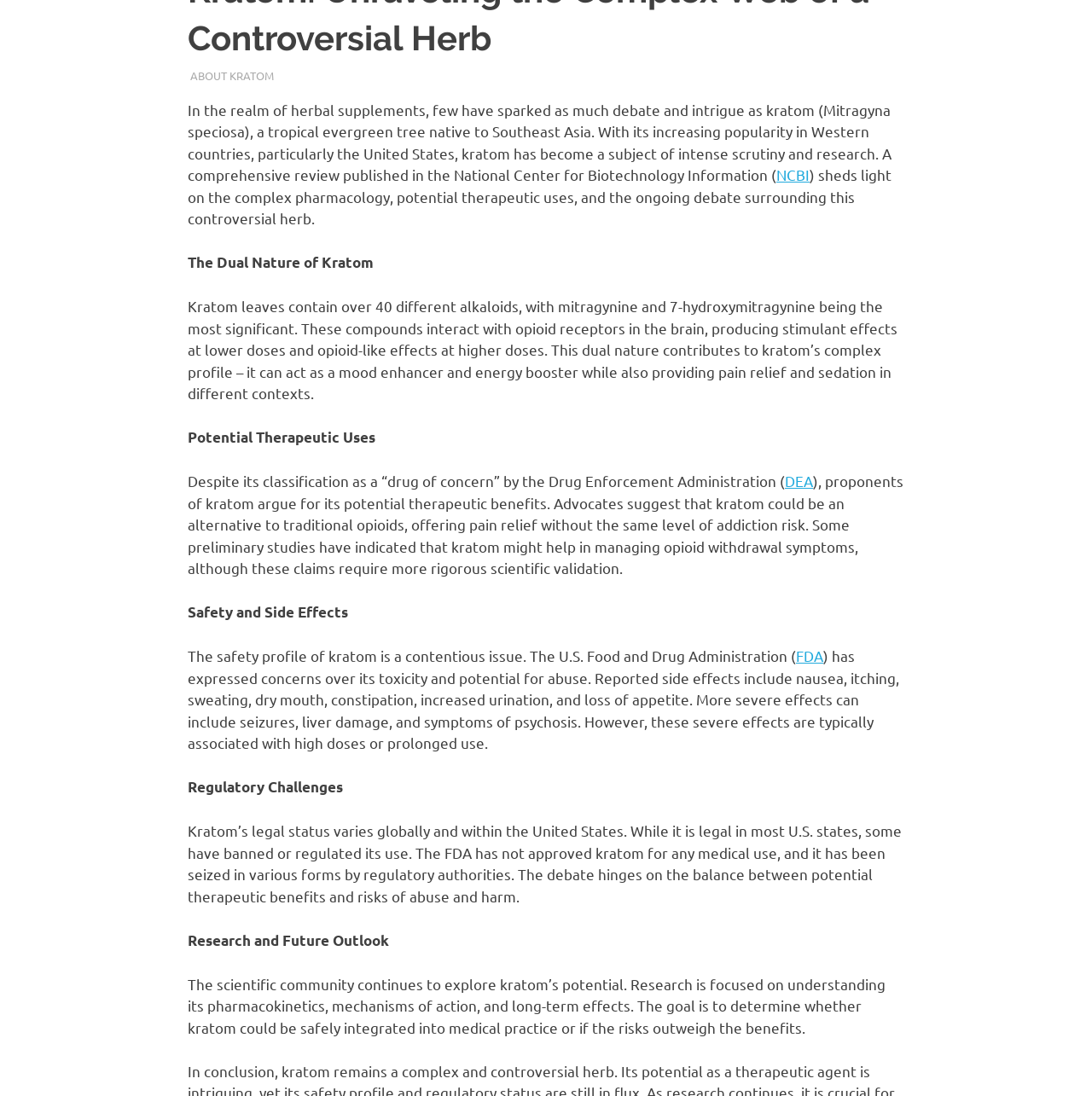Determine the bounding box coordinates for the HTML element mentioned in the following description: "February 1, 2024". The coordinates should be a list of four floats ranging from 0 to 1, represented as [left, top, right, bottom].

[0.174, 0.062, 0.258, 0.075]